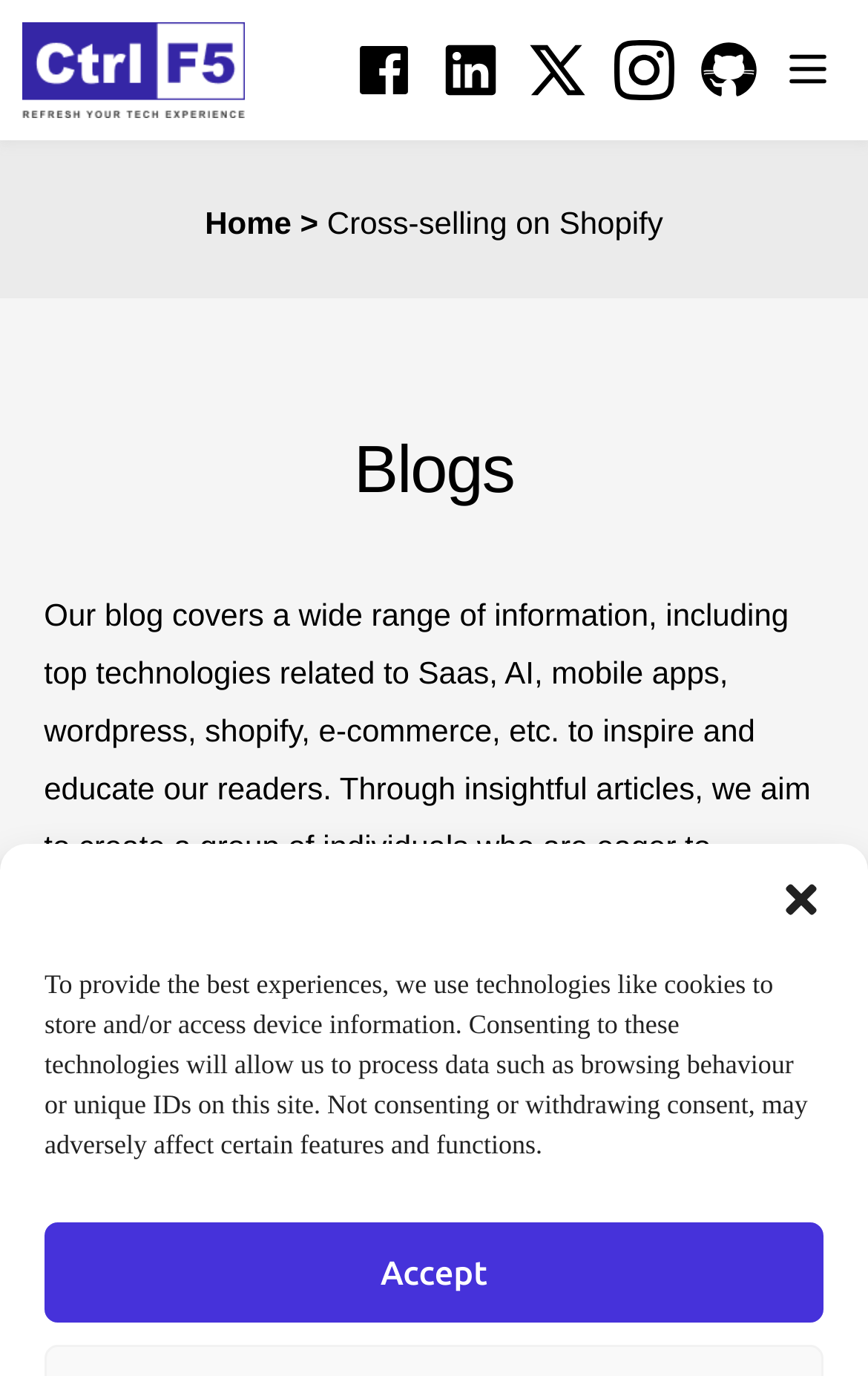Refer to the image and provide an in-depth answer to the question: 
What is the purpose of the blog?

The purpose of the blog can be inferred from the text 'Our blog covers a wide range of information...to inspire and educate our readers.' This text suggests that the blog aims to educate and inspire its readers through insightful articles.